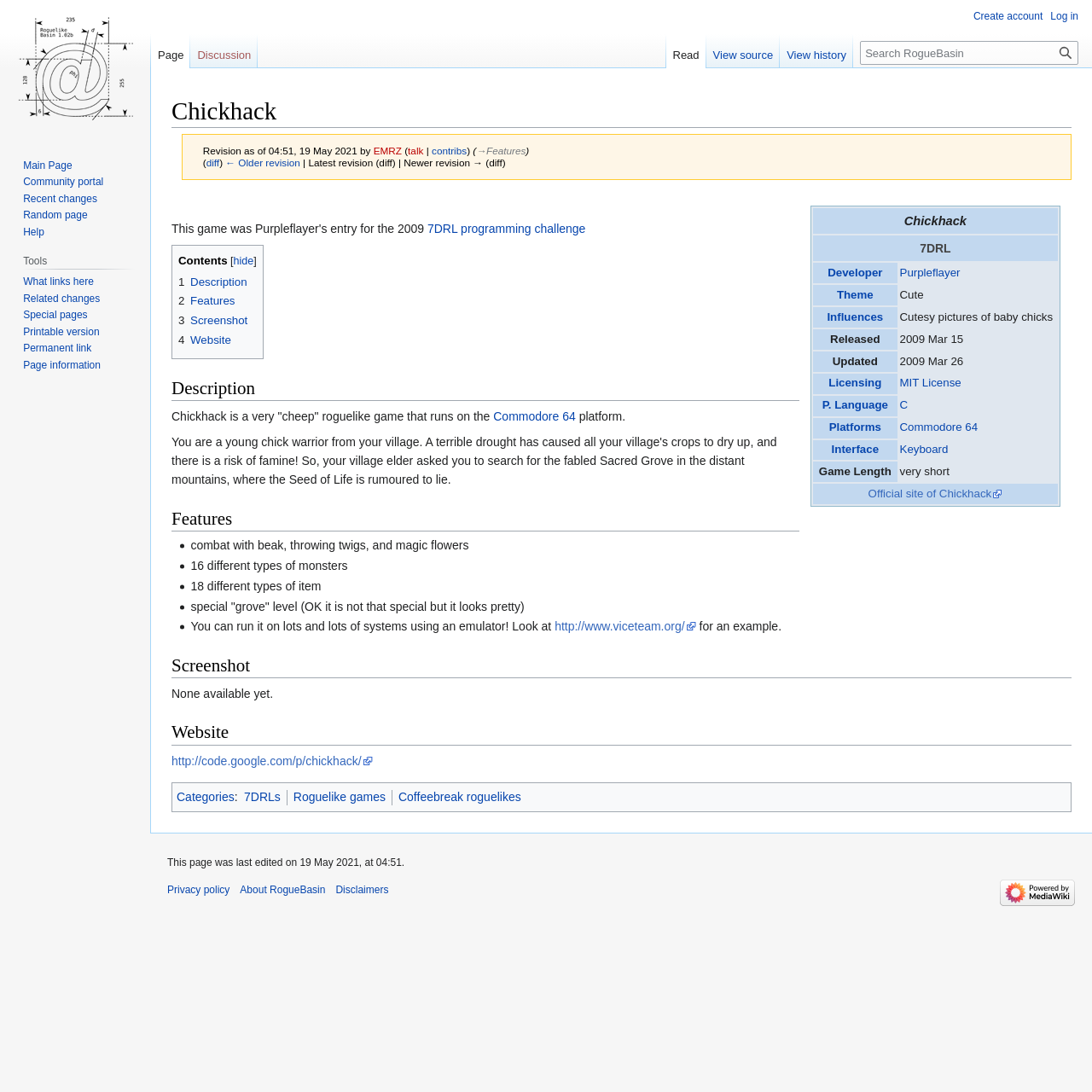What is the license of Chickhack?
Use the image to answer the question with a single word or phrase.

MIT License